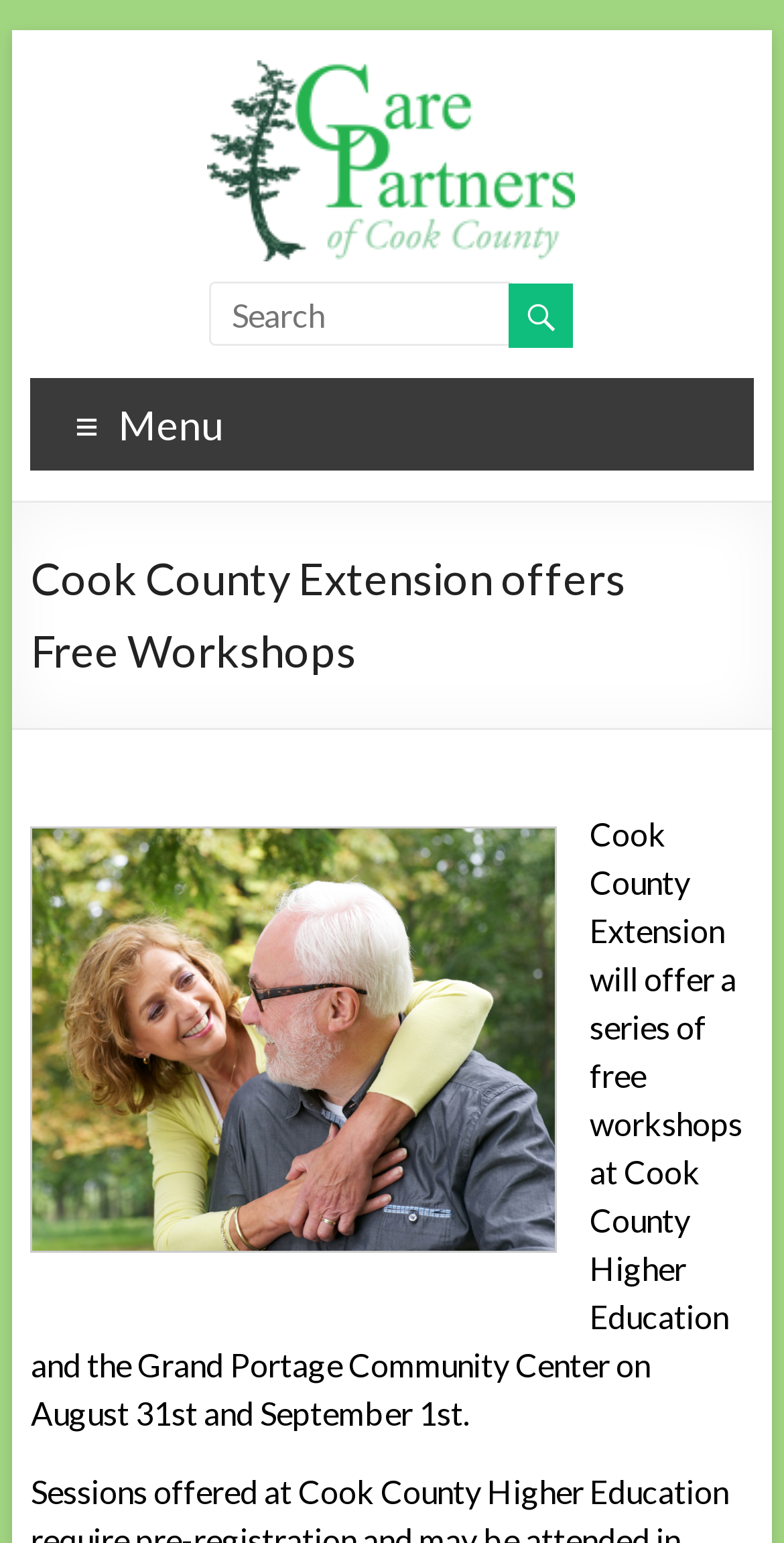What is the date of the free workshops?
Using the image, give a concise answer in the form of a single word or short phrase.

August 31st and September 1st